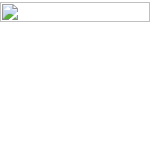Respond to the question with just a single word or phrase: 
What is being reflected upon in the image?

significance of names